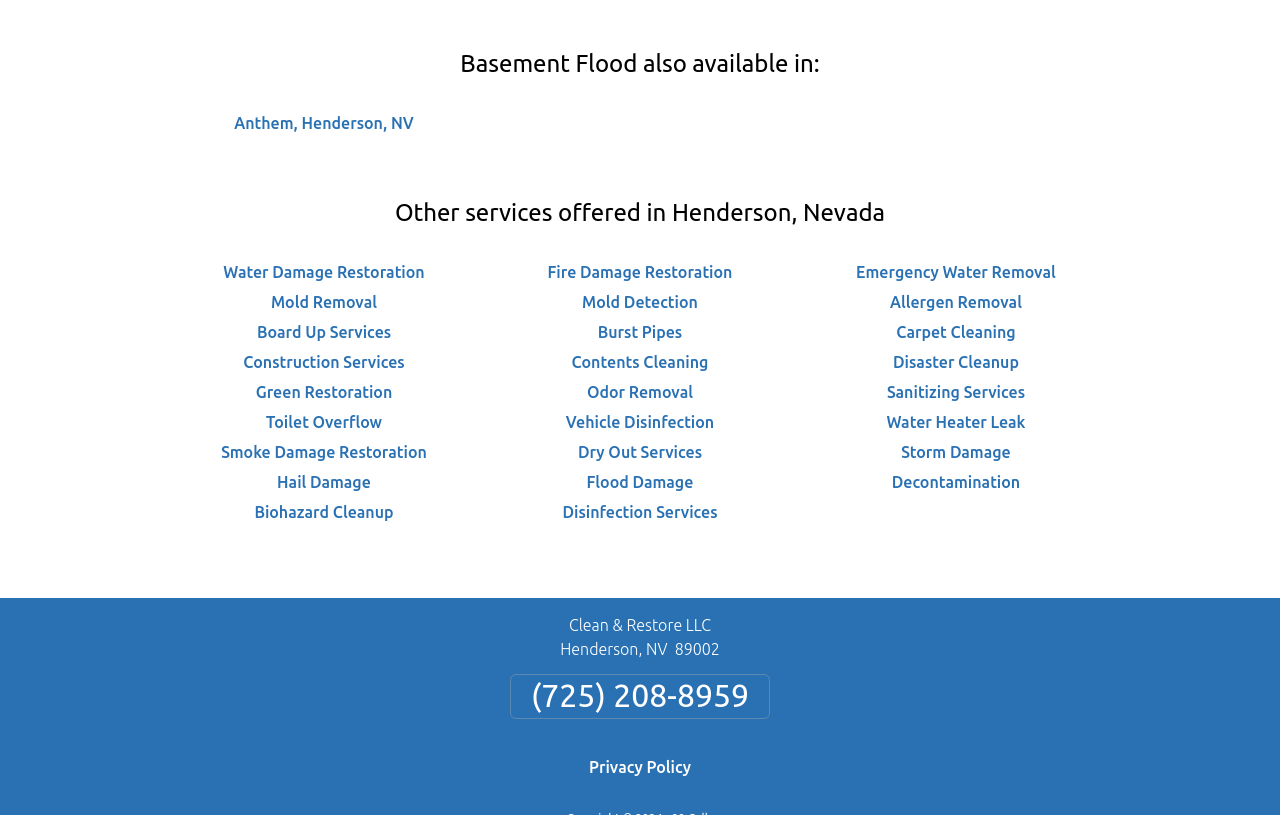Identify and provide the bounding box for the element described by: "Storm Damage".

[0.704, 0.543, 0.79, 0.565]